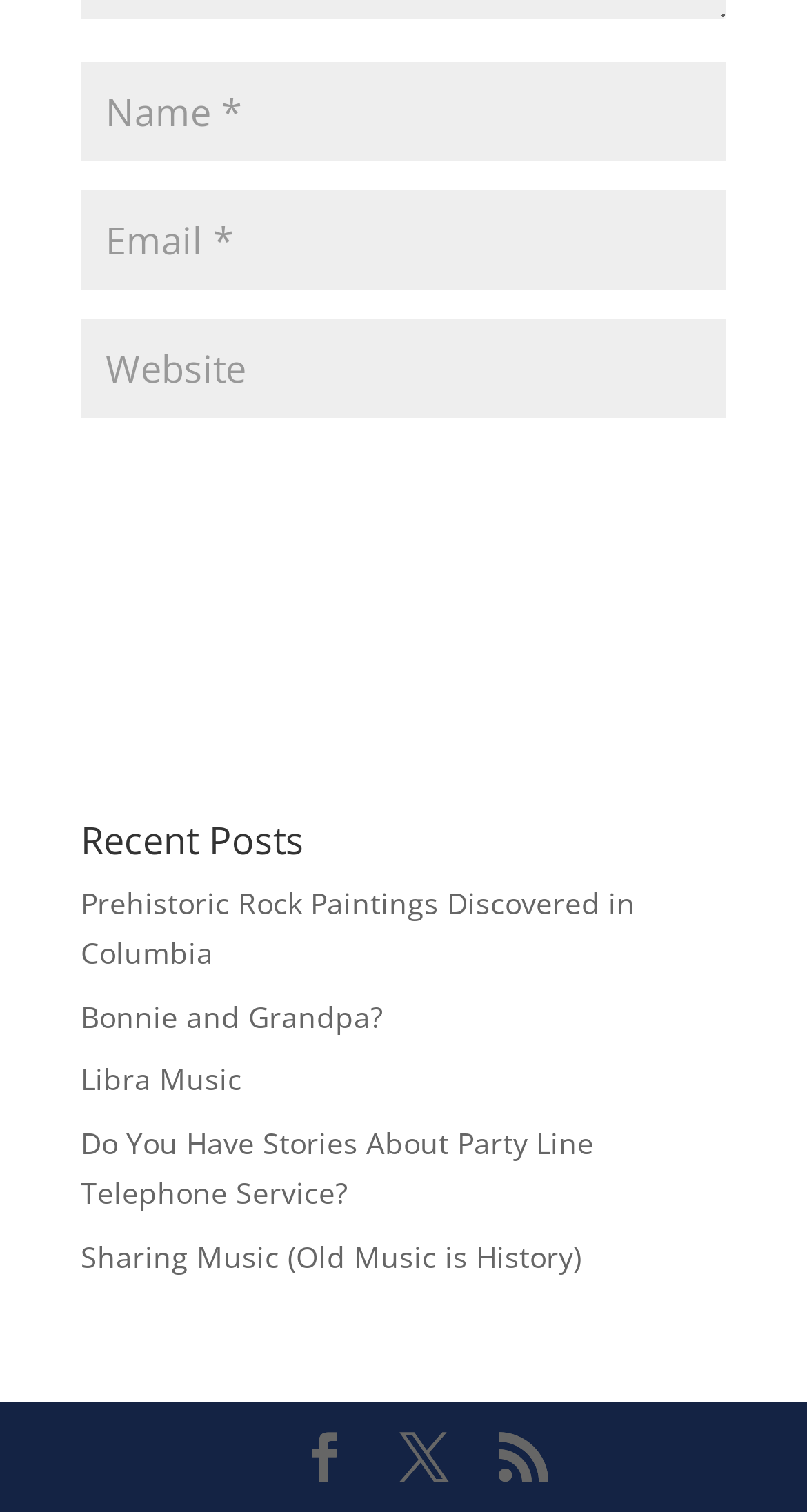Specify the bounding box coordinates of the element's area that should be clicked to execute the given instruction: "Input your email". The coordinates should be four float numbers between 0 and 1, i.e., [left, top, right, bottom].

[0.1, 0.126, 0.9, 0.191]